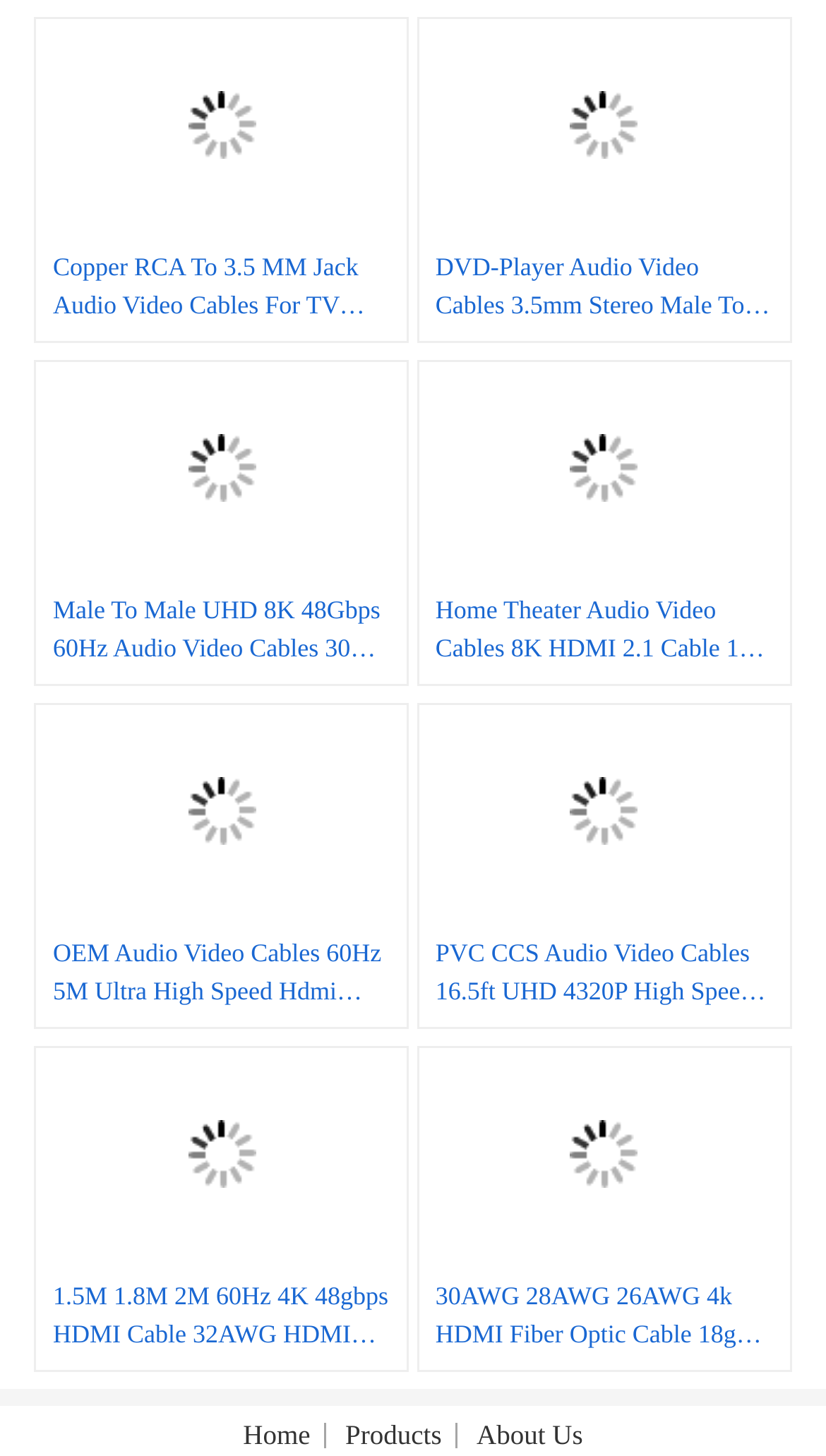What is the resolution mentioned in one of the product links?
Please provide a full and detailed response to the question.

One of the product links mentions 'OEM Audio Video Cables 60Hz 5M Ultra High Speed Hdmi Cable 48gbps 4320P', which indicates that the resolution of this product is 4320P.